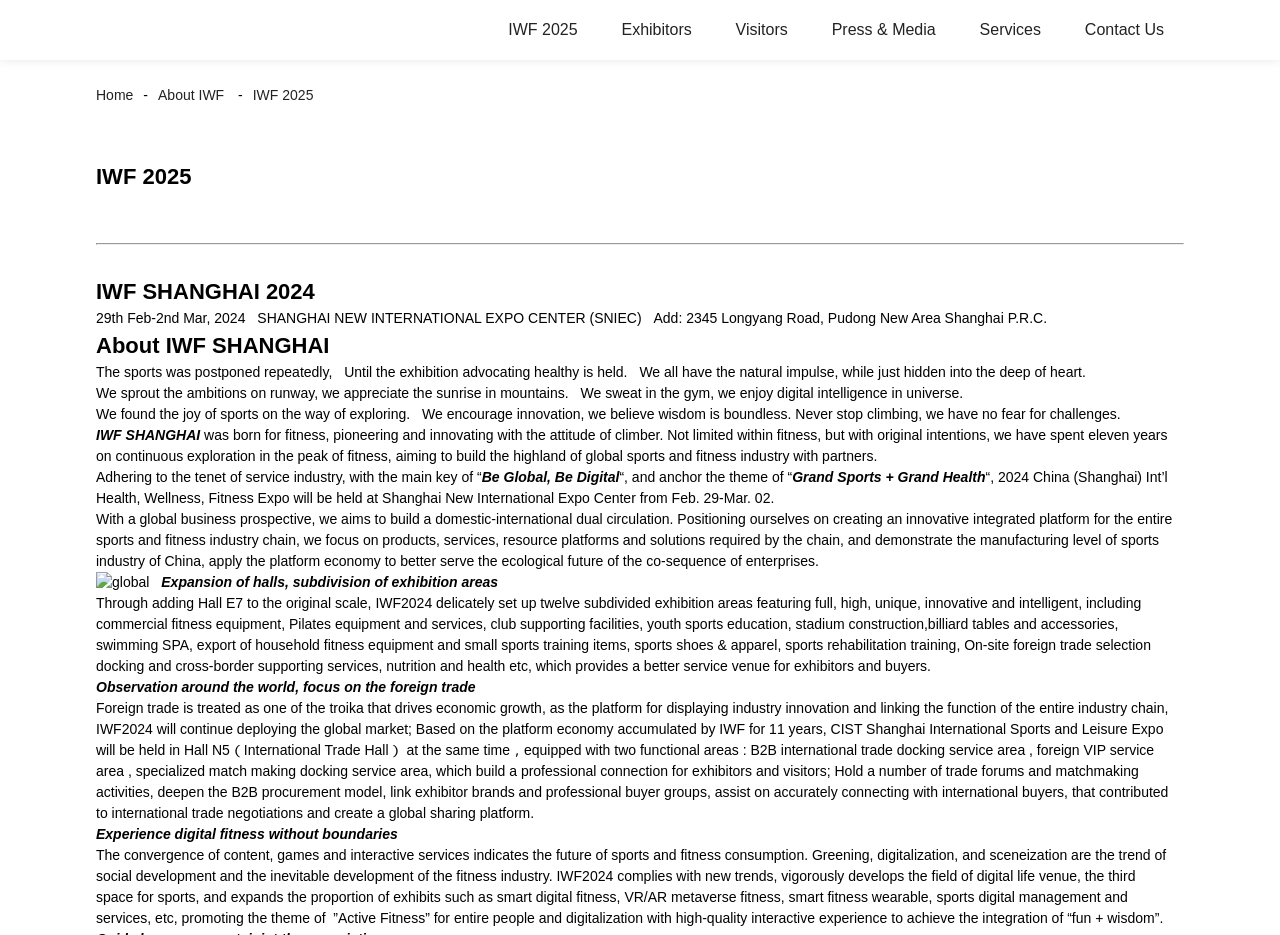Determine the bounding box coordinates for the clickable element to execute this instruction: "Click on 'IWF 2025'". Provide the coordinates as four float numbers between 0 and 1, i.e., [left, top, right, bottom].

[0.19, 0.093, 0.253, 0.11]